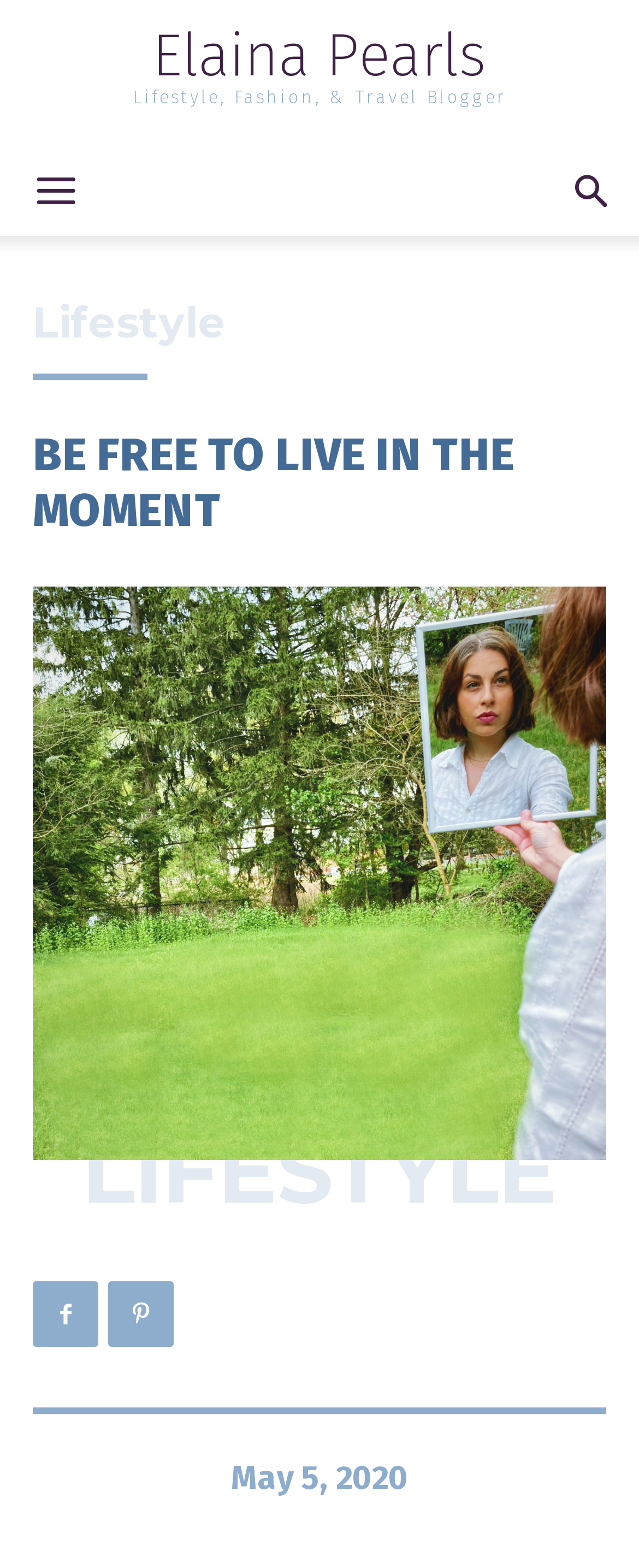How many social media links are there?
Please answer the question with a single word or phrase, referencing the image.

2